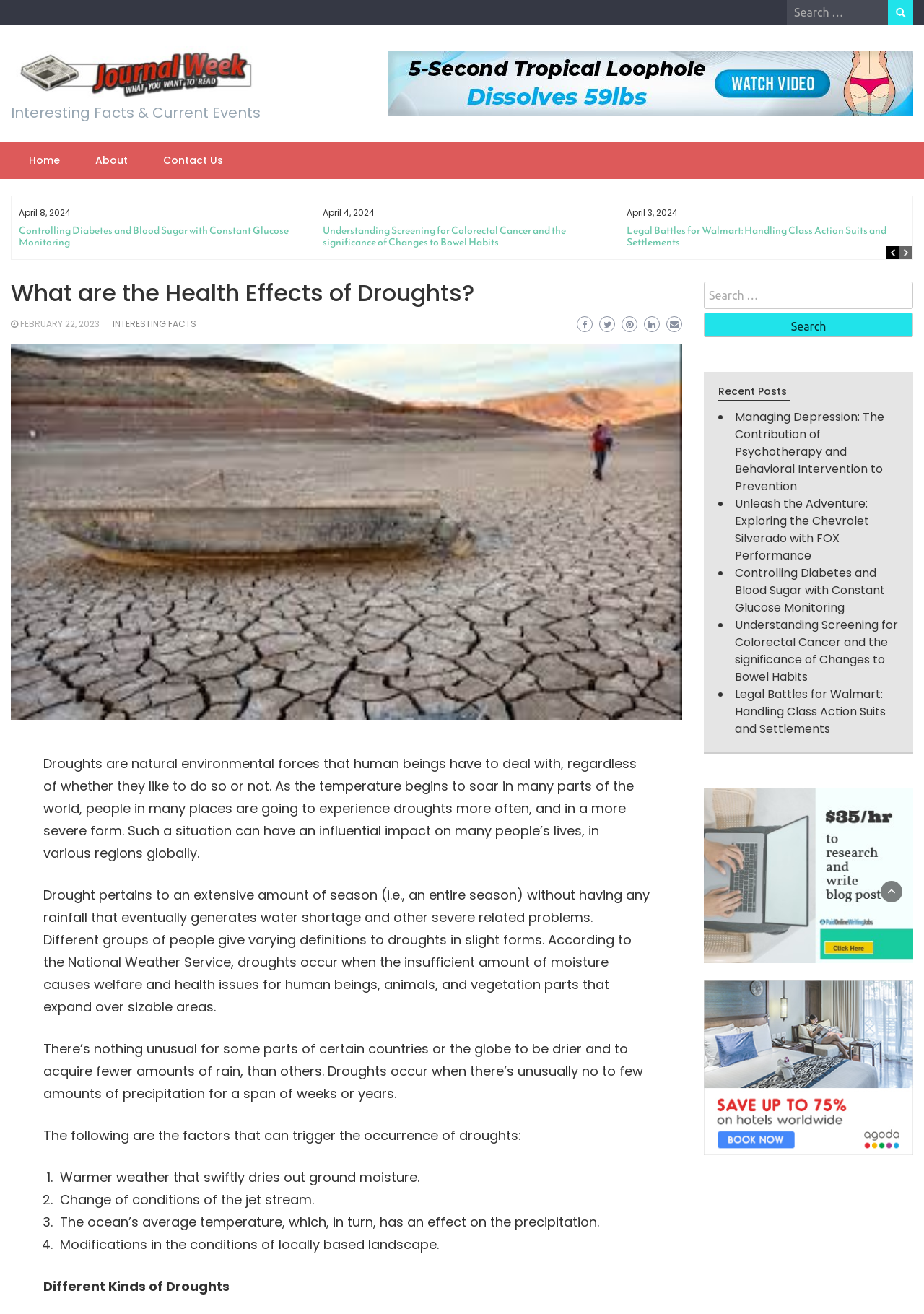Can you specify the bounding box coordinates of the area that needs to be clicked to fulfill the following instruction: "Search in the search box"?

[0.762, 0.214, 0.988, 0.235]